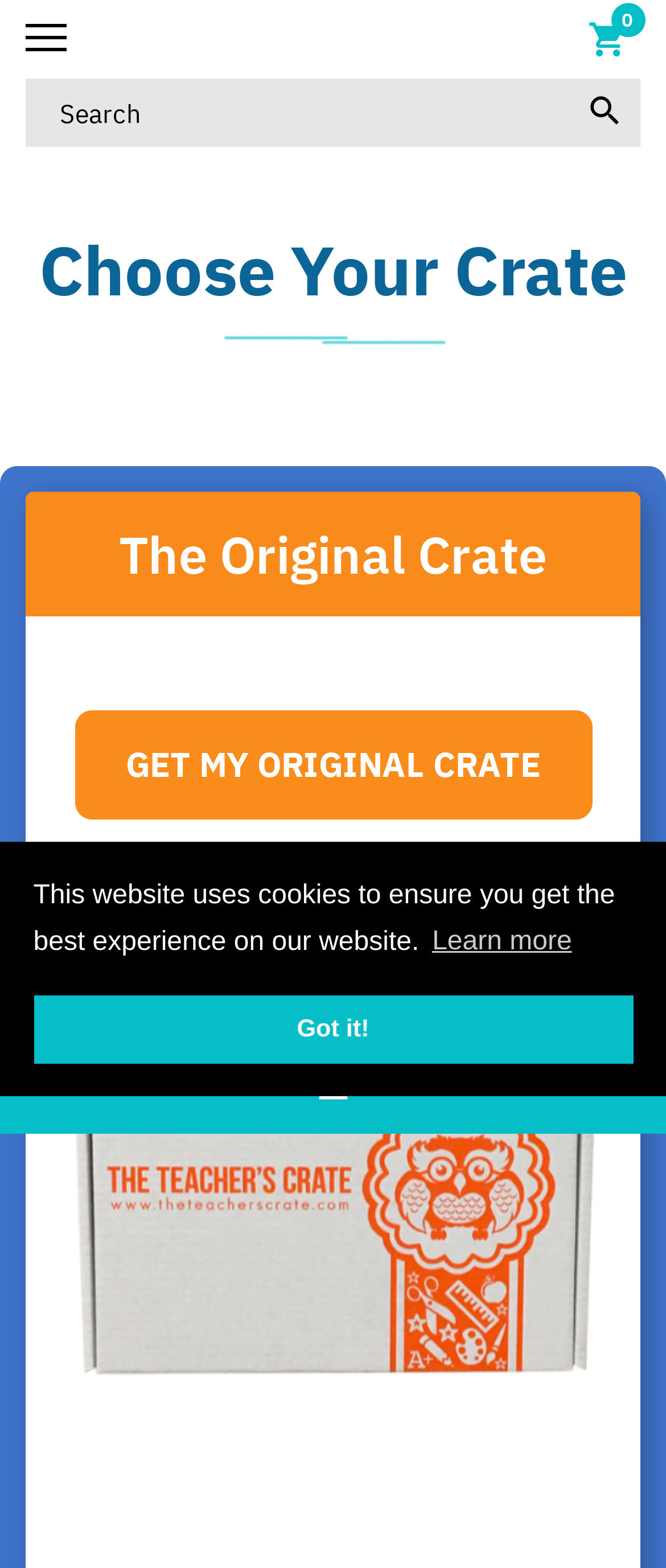What is the name of the crate being promoted?
Look at the screenshot and respond with one word or a short phrase.

The Original Crate